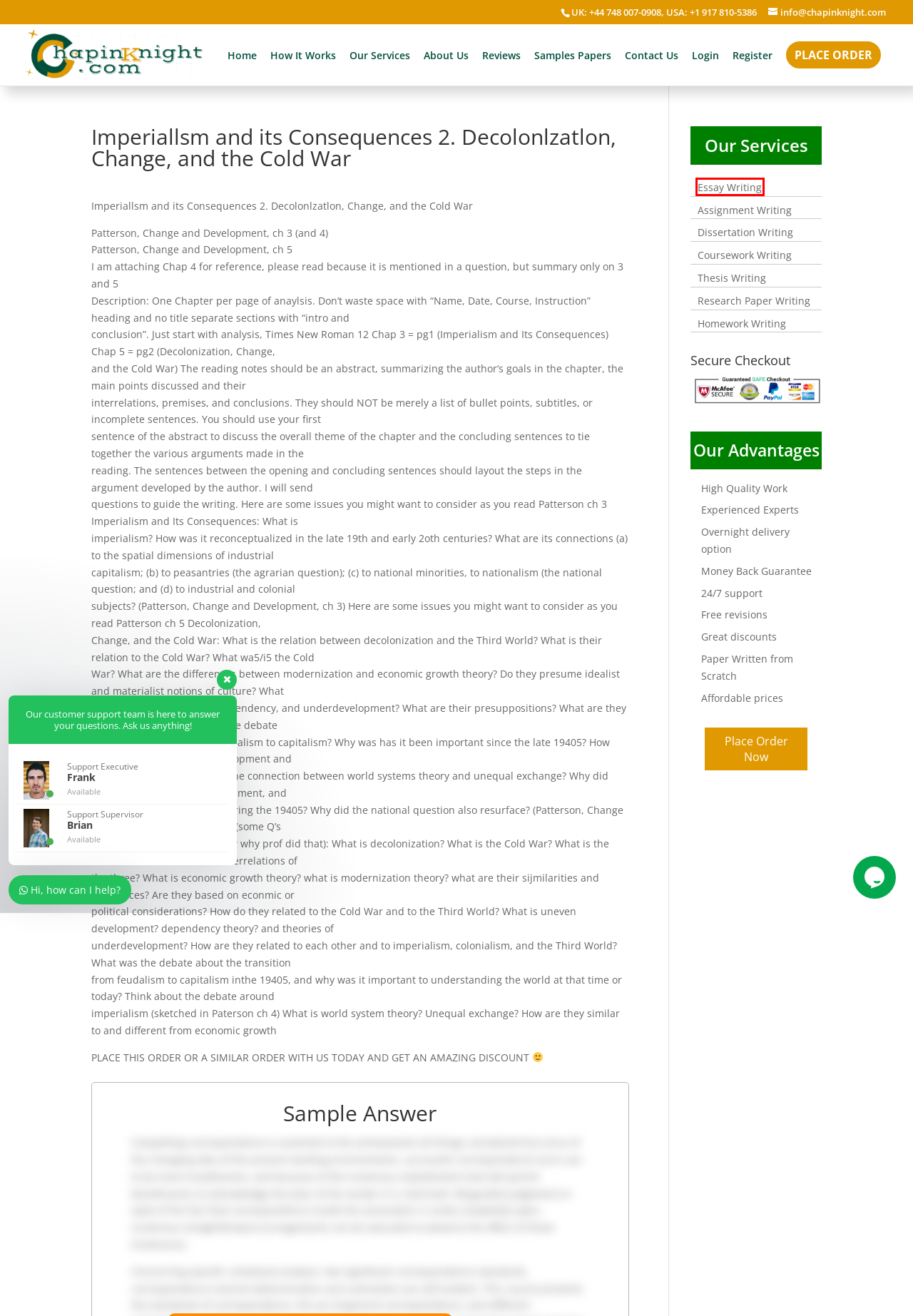Look at the screenshot of a webpage with a red bounding box and select the webpage description that best corresponds to the new page after clicking the element in the red box. Here are the options:
A. Reviews - Chapinknight.com
B. Samples Papers - Chapinknight.com
C. How It Works - Chapinknight.com
D. Our Services - Chapinknight.com
E. About Us - Chapinknight.com
F. Home - Chapinknight.com
G. Essay writing - Chapinknight.com
H. Contact Us - Chapinknight.com

G